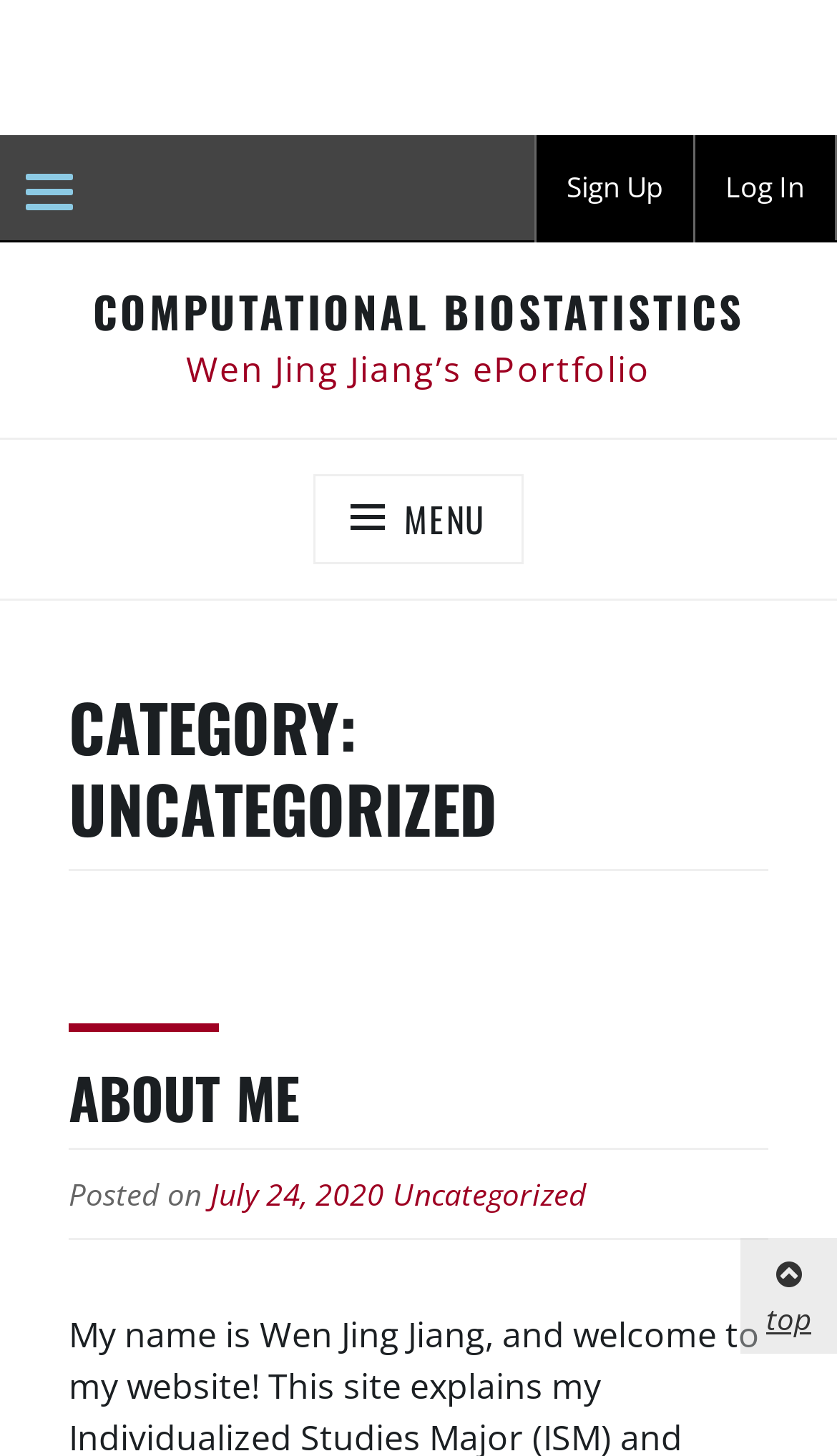Find the bounding box coordinates of the element you need to click on to perform this action: 'Toggle navigation'. The coordinates should be represented by four float values between 0 and 1, in the format [left, top, right, bottom].

[0.012, 0.093, 0.105, 0.167]